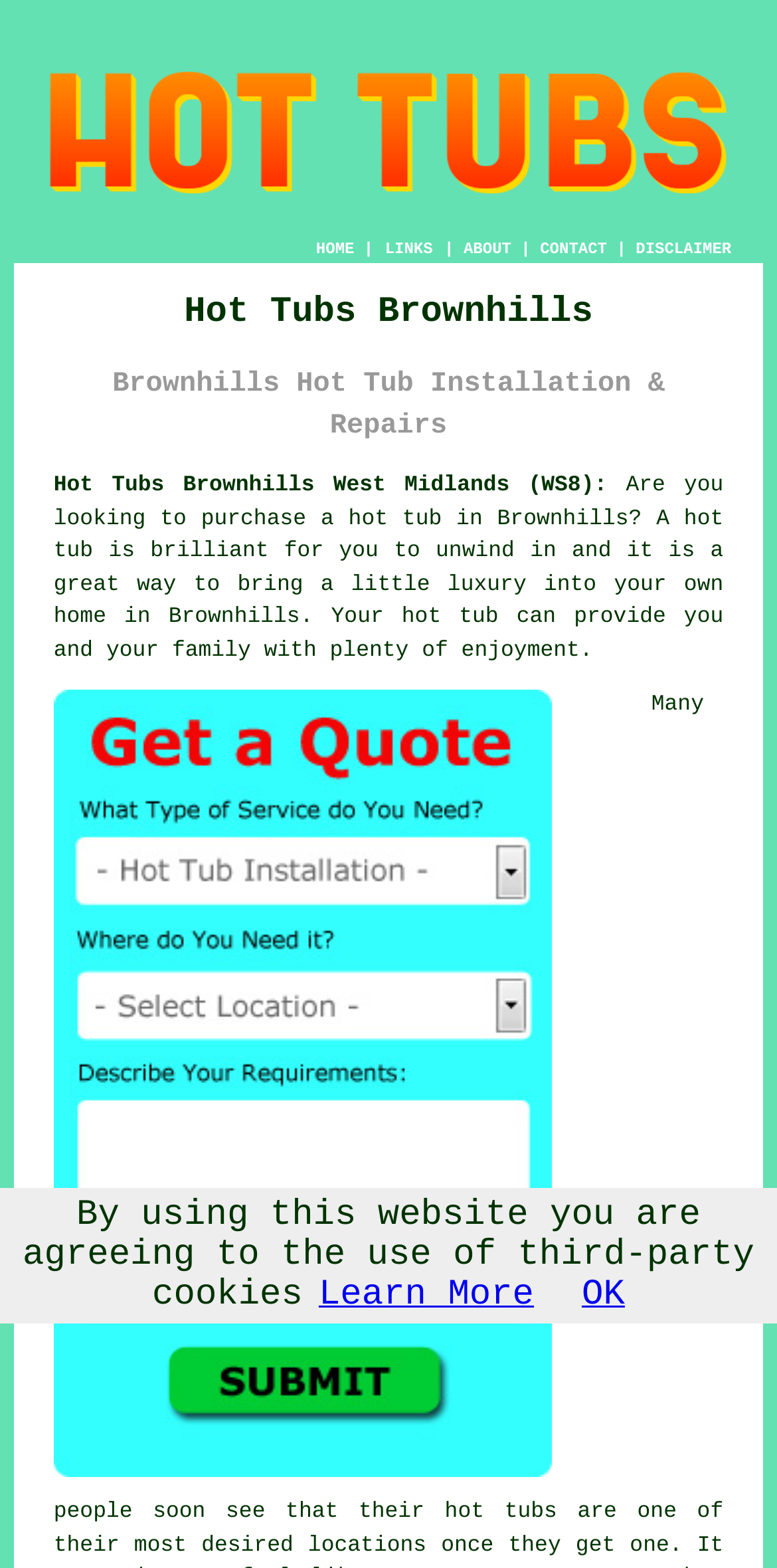Specify the bounding box coordinates of the element's area that should be clicked to execute the given instruction: "Read About". The coordinates should be four float numbers between 0 and 1, i.e., [left, top, right, bottom].

None